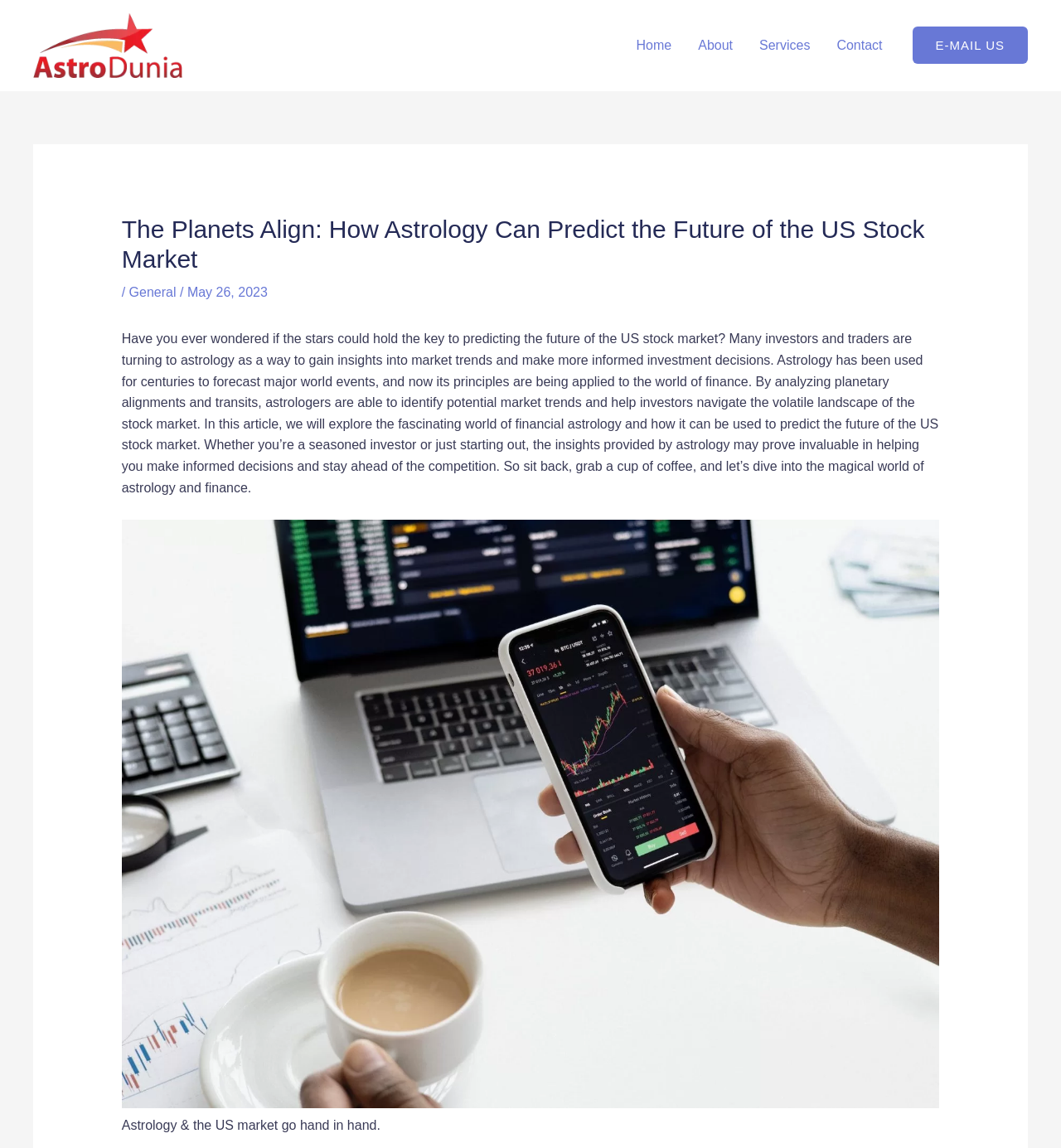Determine the bounding box coordinates of the region I should click to achieve the following instruction: "Read the article about financial astrology". Ensure the bounding box coordinates are four float numbers between 0 and 1, i.e., [left, top, right, bottom].

[0.115, 0.289, 0.884, 0.431]